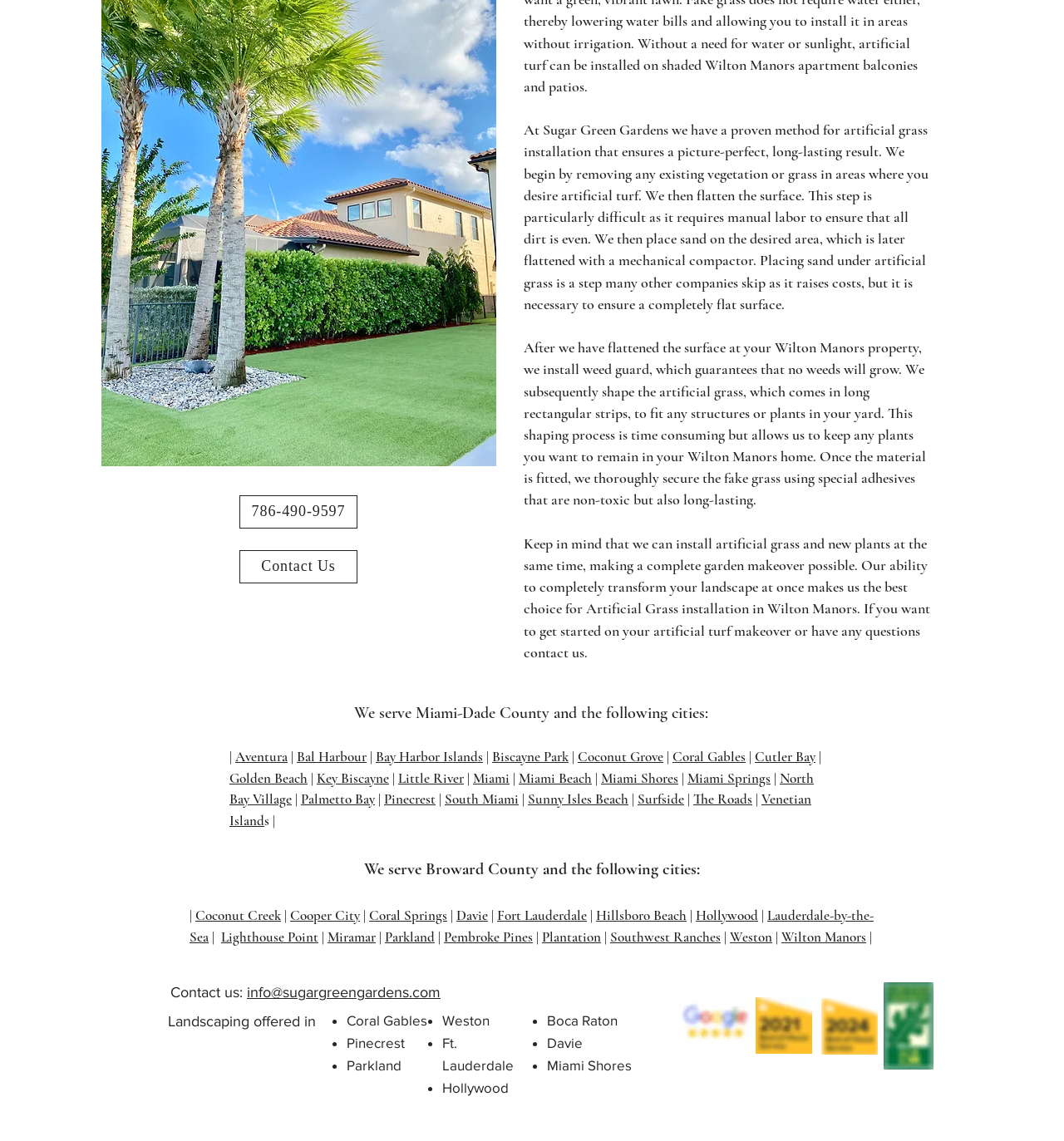Please identify the bounding box coordinates of the element that needs to be clicked to perform the following instruction: "Get started on your artificial turf makeover".

[0.492, 0.468, 0.874, 0.58]